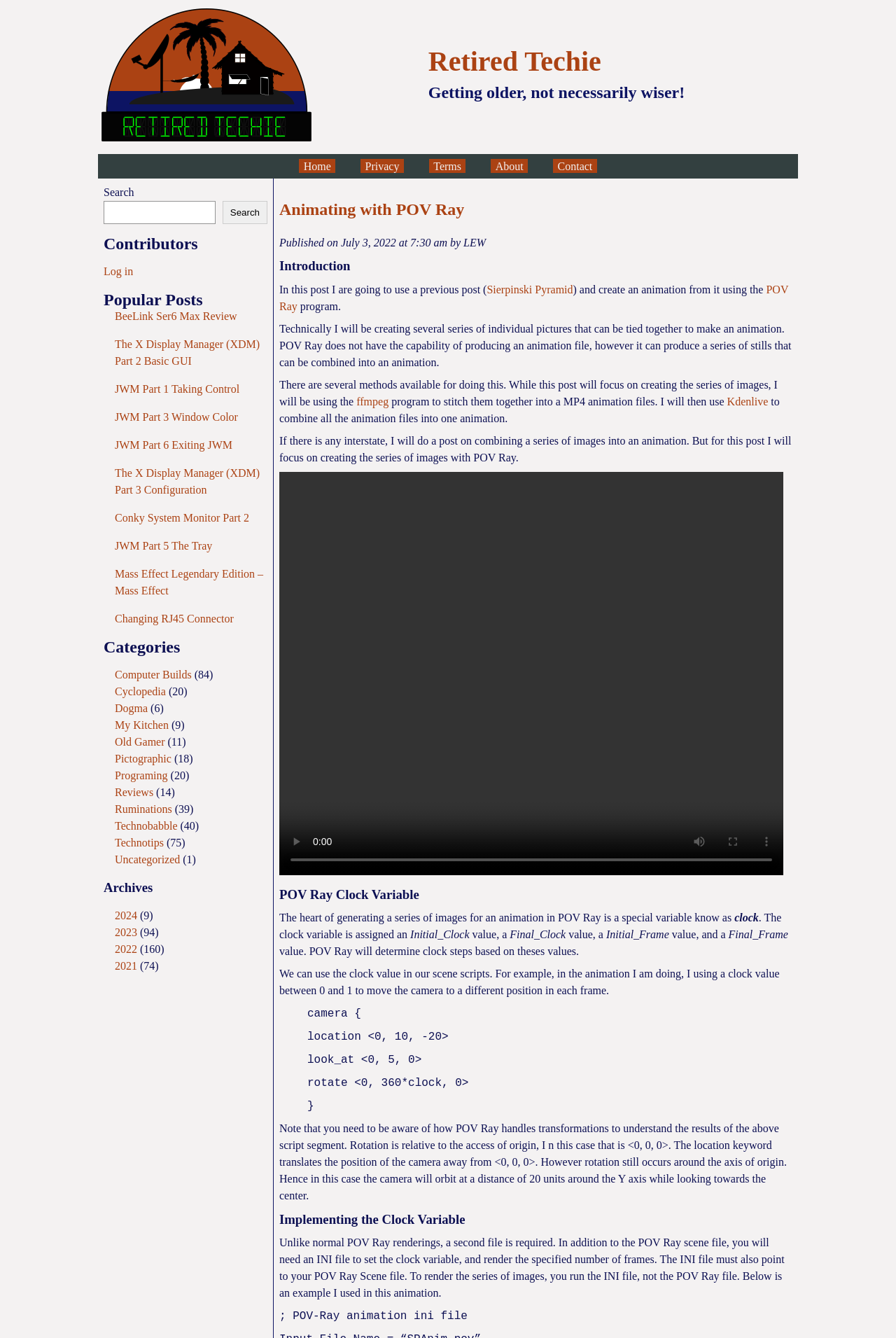Locate the bounding box coordinates of the region to be clicked to comply with the following instruction: "Log in to the website". The coordinates must be four float numbers between 0 and 1, in the form [left, top, right, bottom].

[0.116, 0.198, 0.149, 0.207]